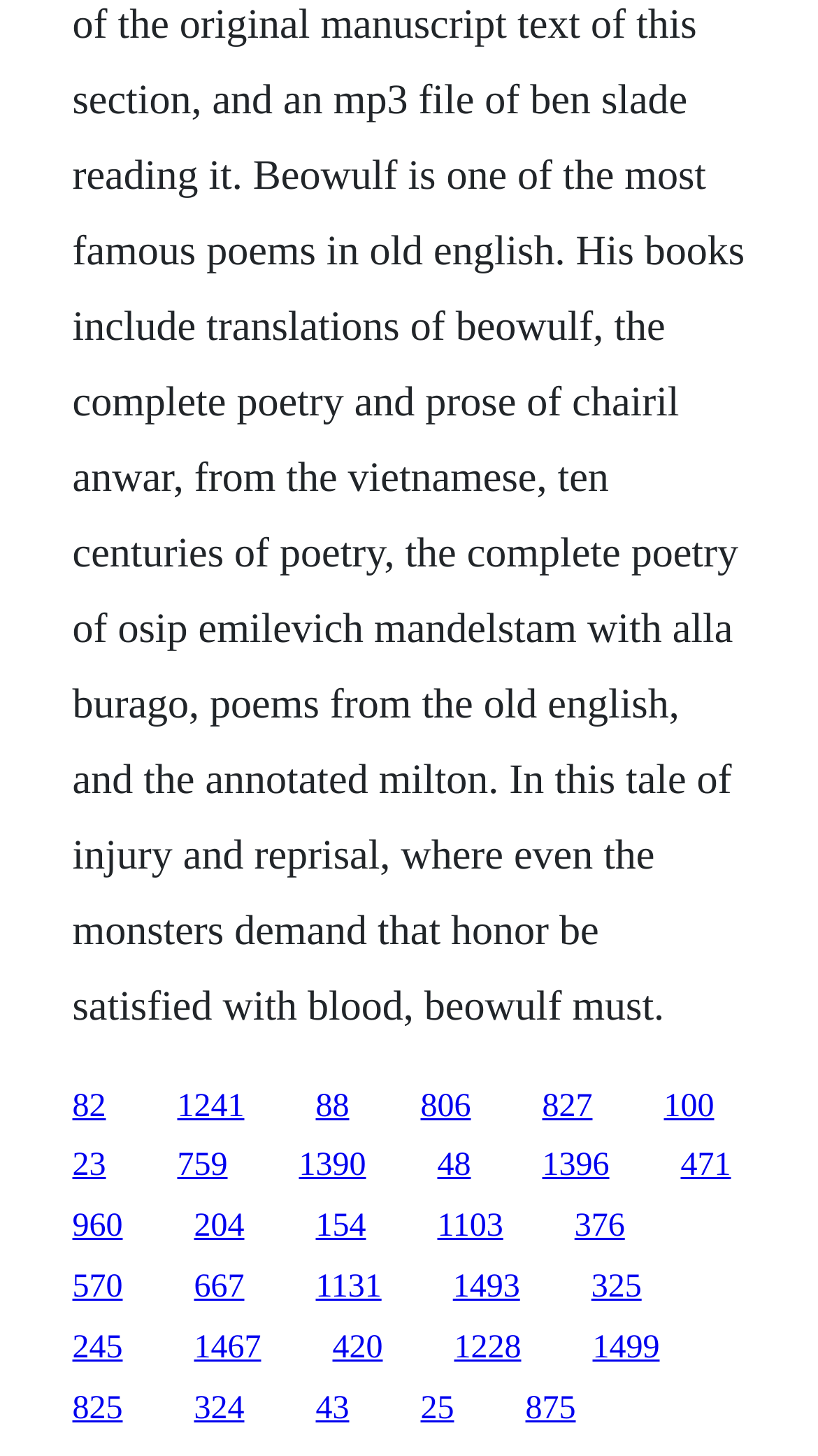Based on what you see in the screenshot, provide a thorough answer to this question: Is the link '471' located below the link '1390'?

I compared the y1 and y2 coordinates of the link '471' and the link '1390', and I found that the y1 value of '471' is greater than the y1 value of '1390', indicating that '471' is located below '1390'.